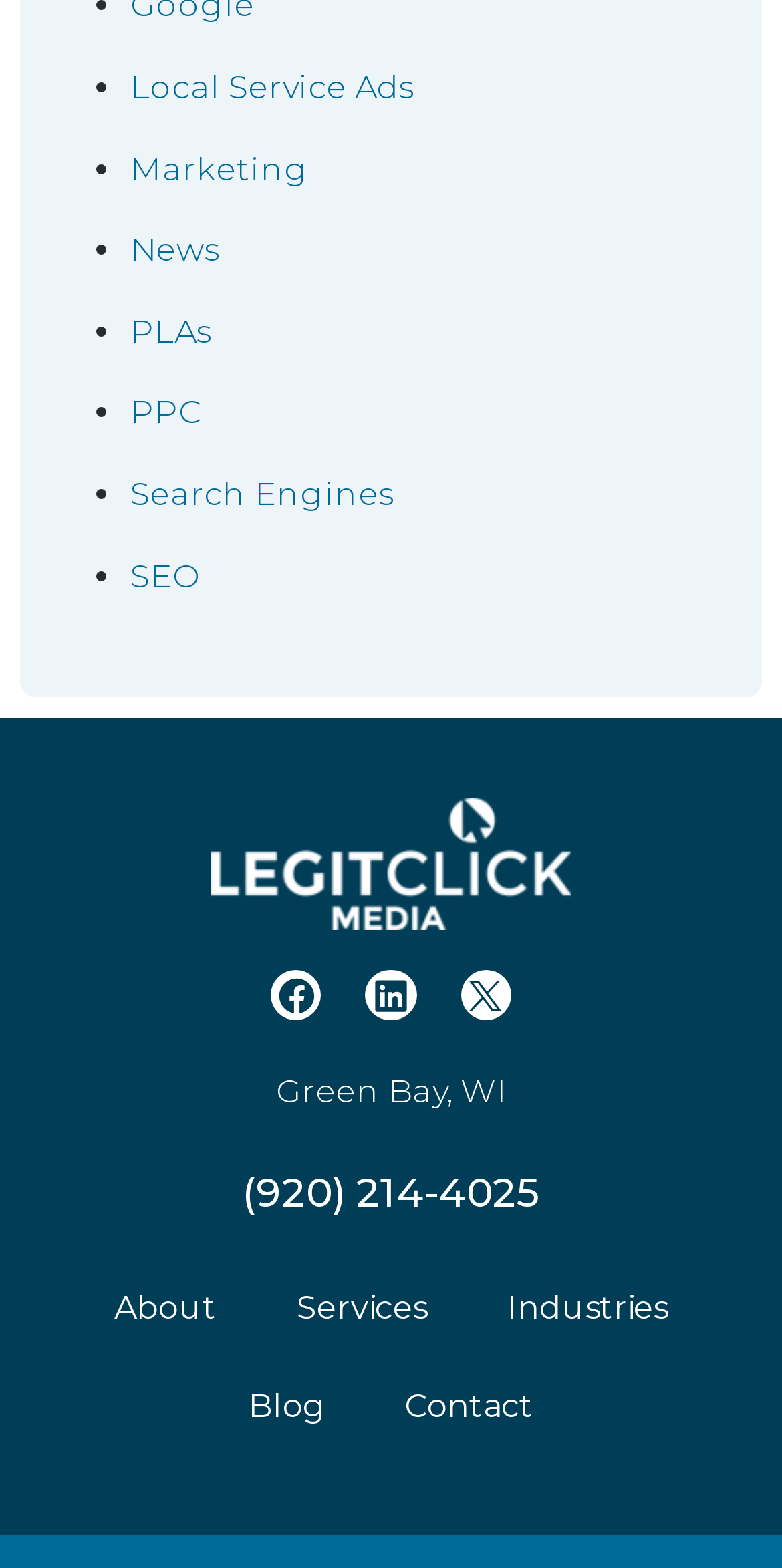What is the phone number of the company?
Respond to the question with a well-detailed and thorough answer.

I found the phone number by looking at the static text element that contains the phone number, which is '(920) 214-4025'.